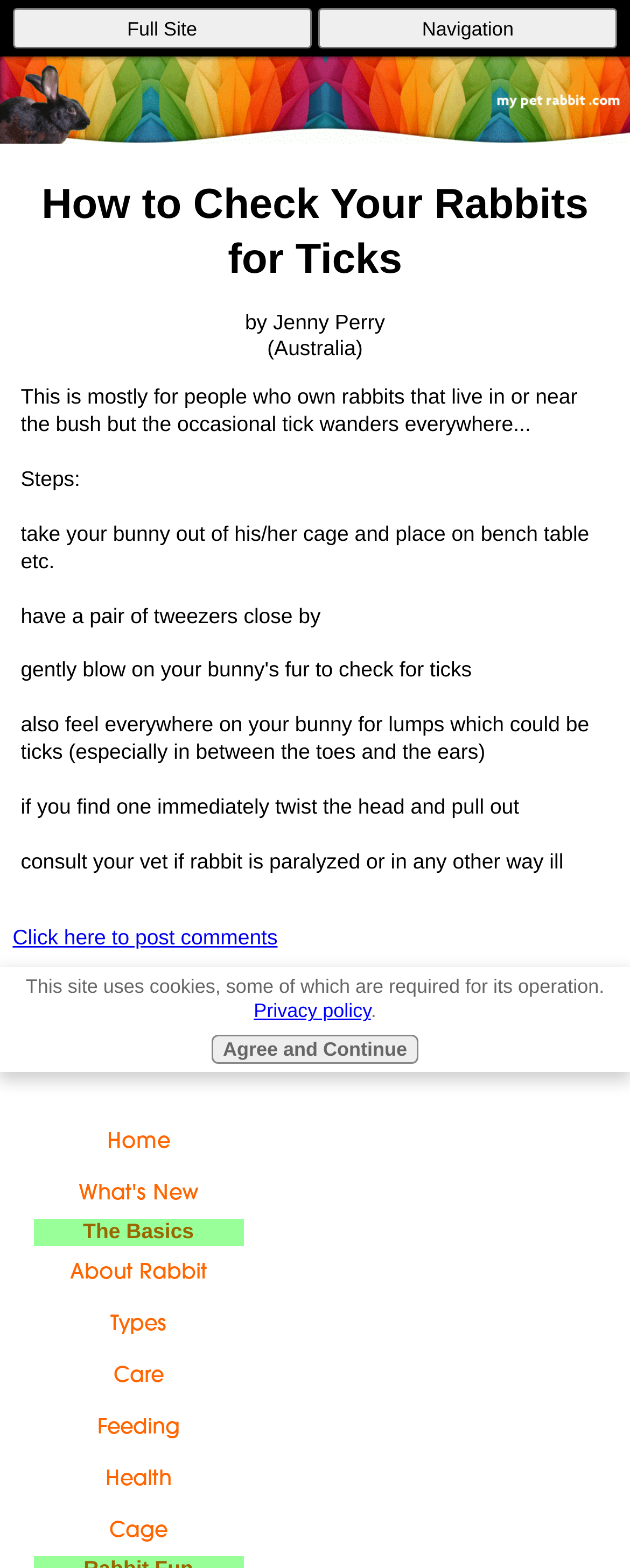Show the bounding box coordinates of the region that should be clicked to follow the instruction: "Click the 'Navigation' button."

[0.505, 0.005, 0.98, 0.031]